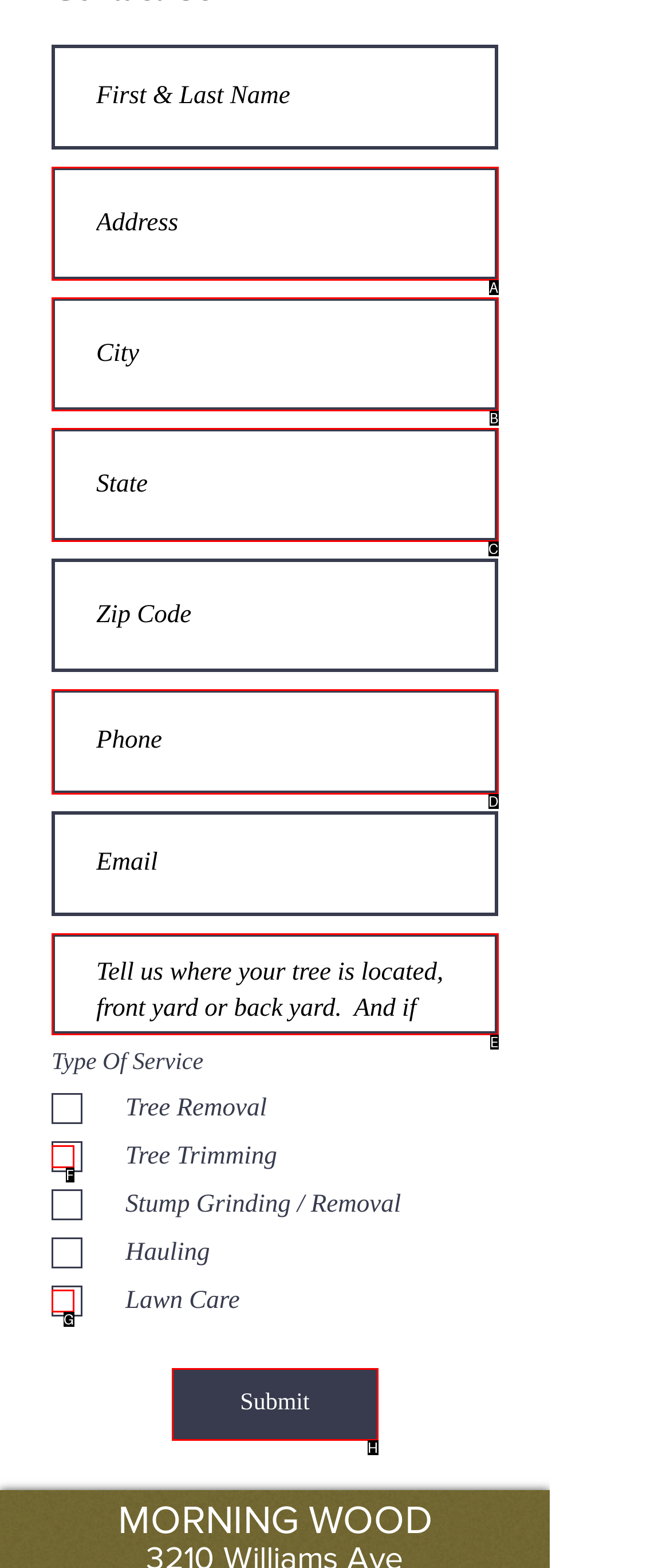Determine which option fits the element description: Submit
Answer with the option’s letter directly.

H